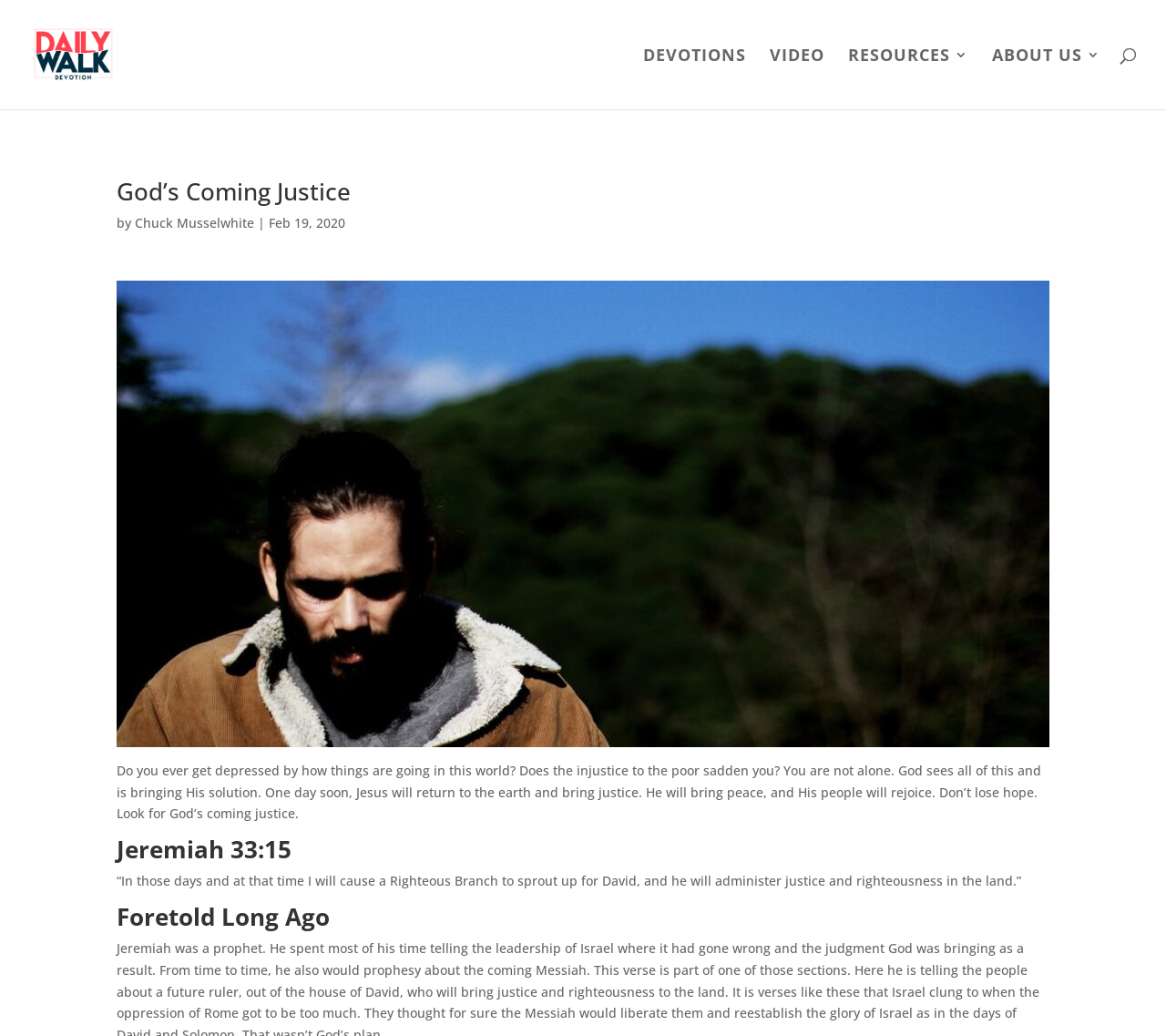What is the theme of this devotion?
Provide a short answer using one word or a brief phrase based on the image.

God's coming justice